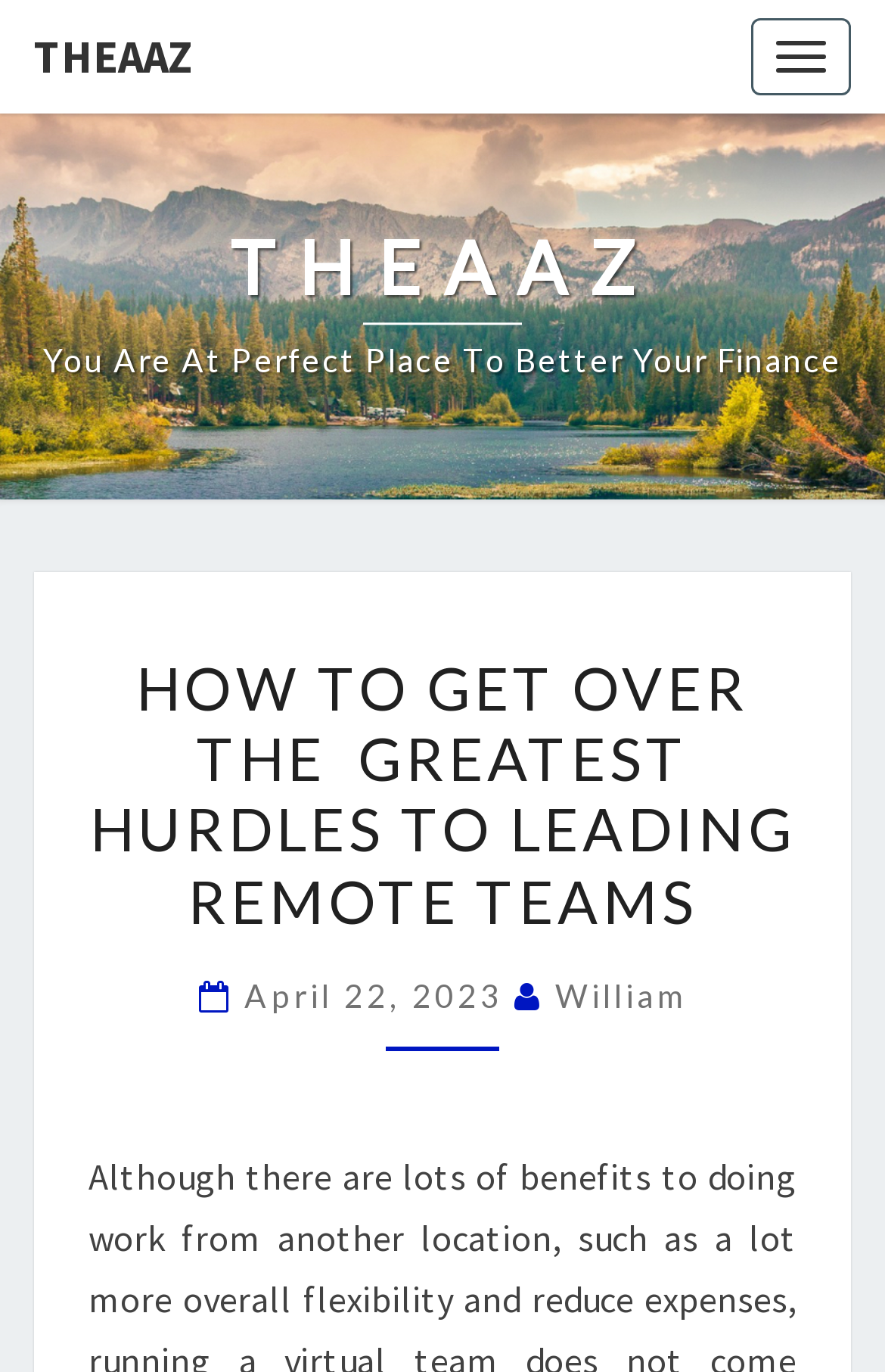Who is the author of the article?
Provide an in-depth answer to the question, covering all aspects.

I found the author's name by looking at the subheading below the main title, which contains the text 'William' along with the date of the article.